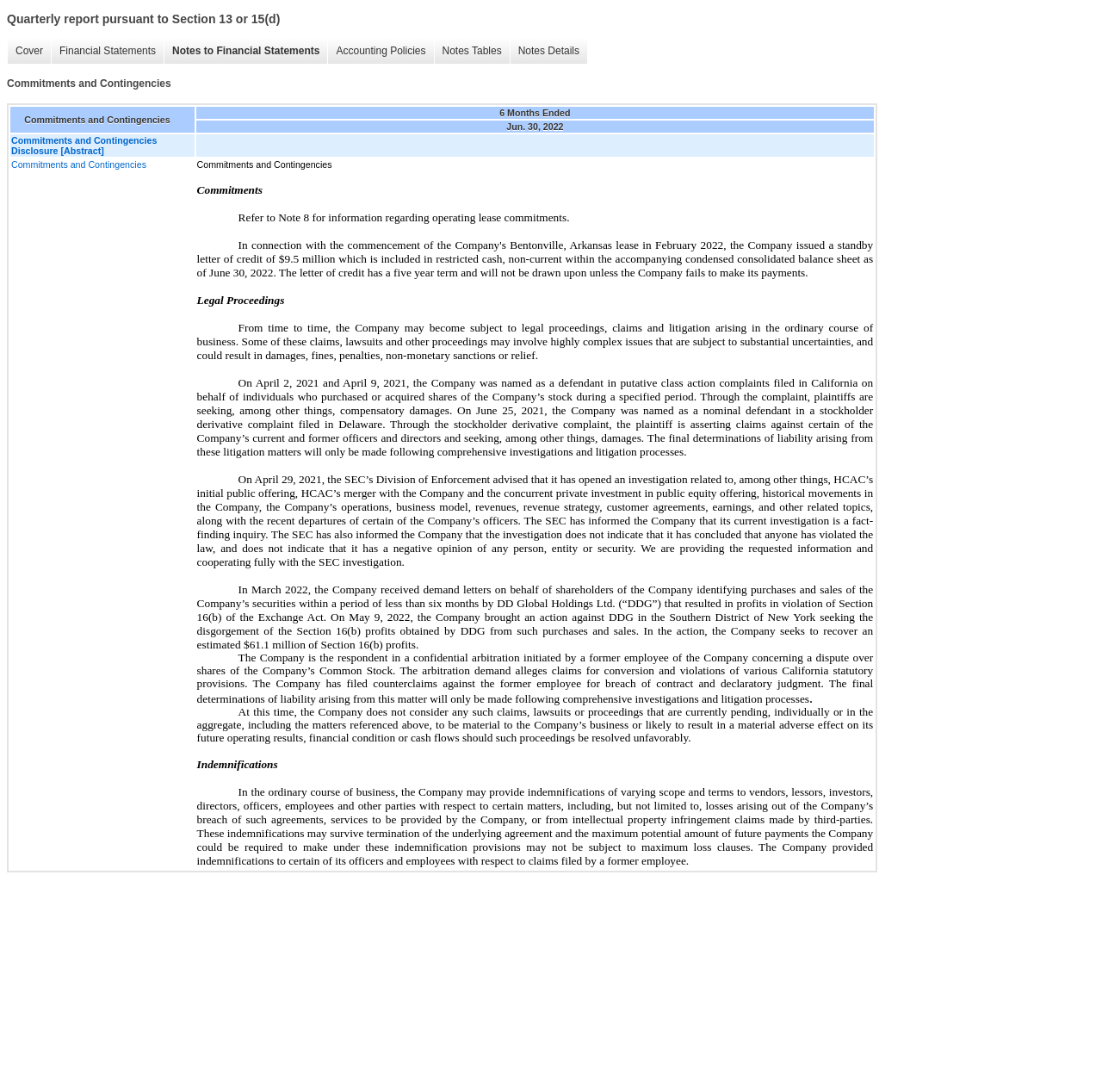Using the elements shown in the image, answer the question comprehensively: What is the amount of standby letter of credit?

The webpage mentions that the company issued a standby letter of credit of $9.5 million, which is included in restricted cash, non-current within the accompanying condensed consolidated balance sheet as of June 30, 2022.